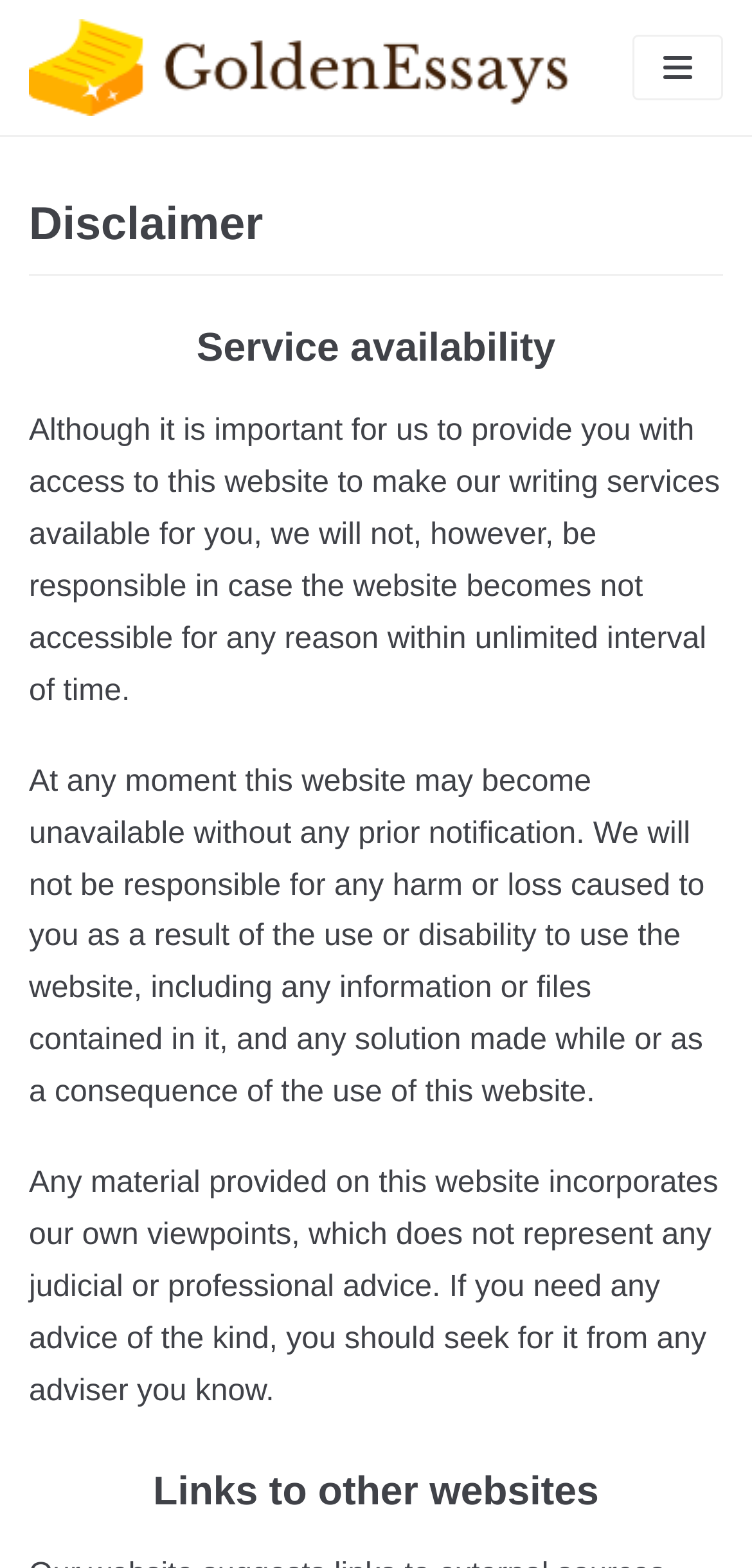Given the description of a UI element: "Virgin Valley Opals", identify the bounding box coordinates of the matching element in the webpage screenshot.

None